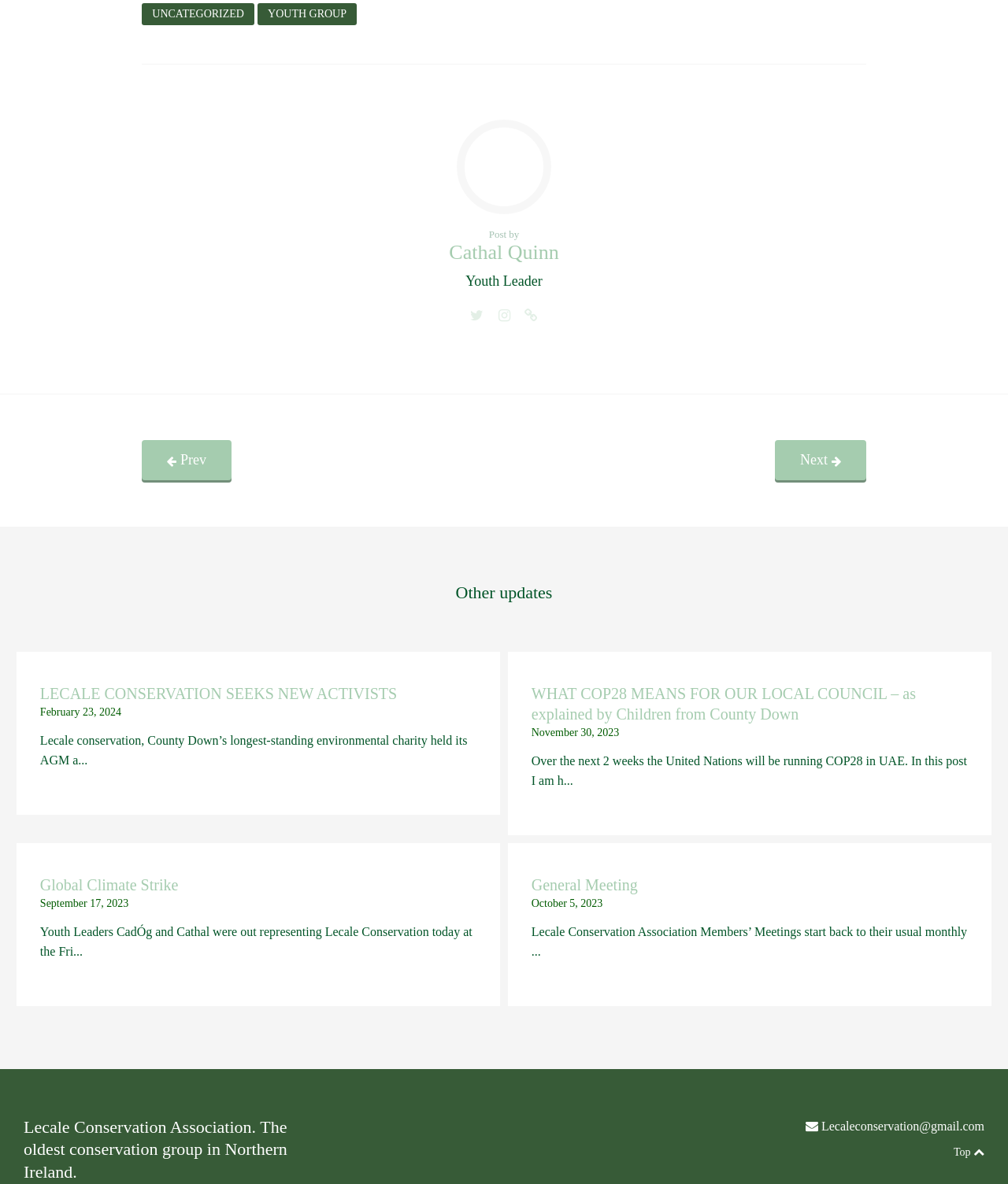Kindly determine the bounding box coordinates of the area that needs to be clicked to fulfill this instruction: "Contact Lecale Conservation via email".

[0.815, 0.945, 0.977, 0.957]